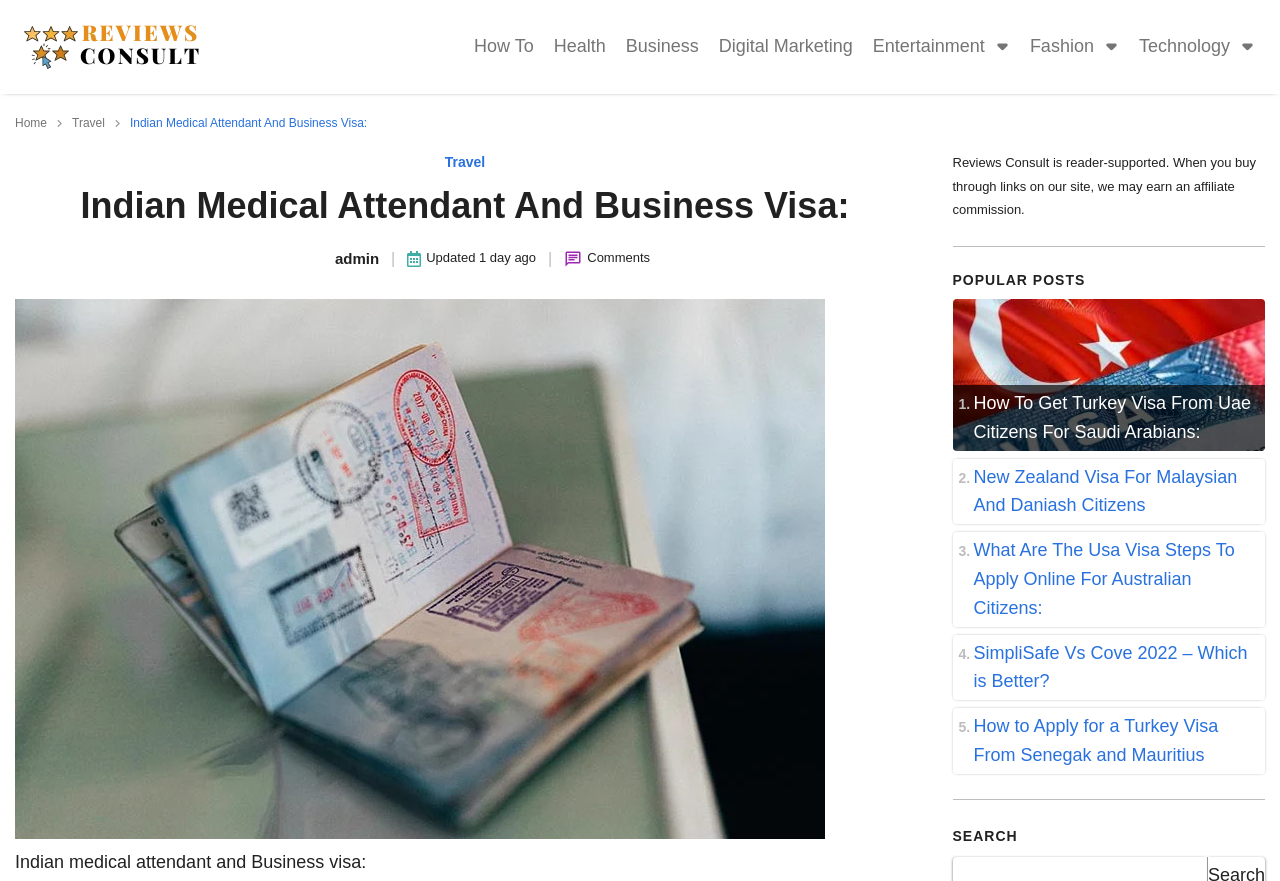Please identify the bounding box coordinates of the area that needs to be clicked to fulfill the following instruction: "Click on the 'Reviews Consult' link."

[0.012, 0.009, 0.163, 0.098]